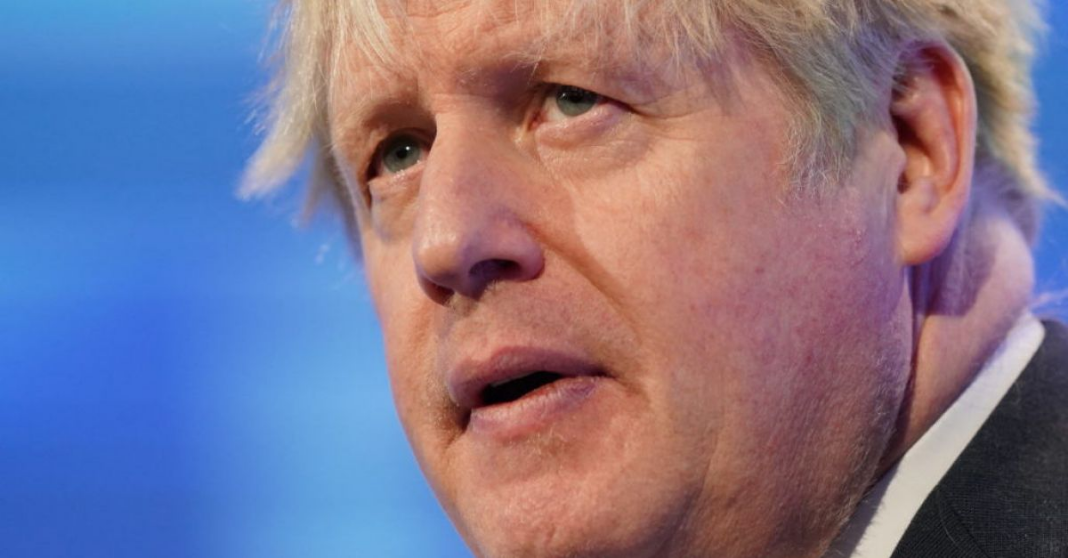What is the topic of the news article accompanying the image?
Respond with a short answer, either a single word or a phrase, based on the image.

Covid-19 inquiry